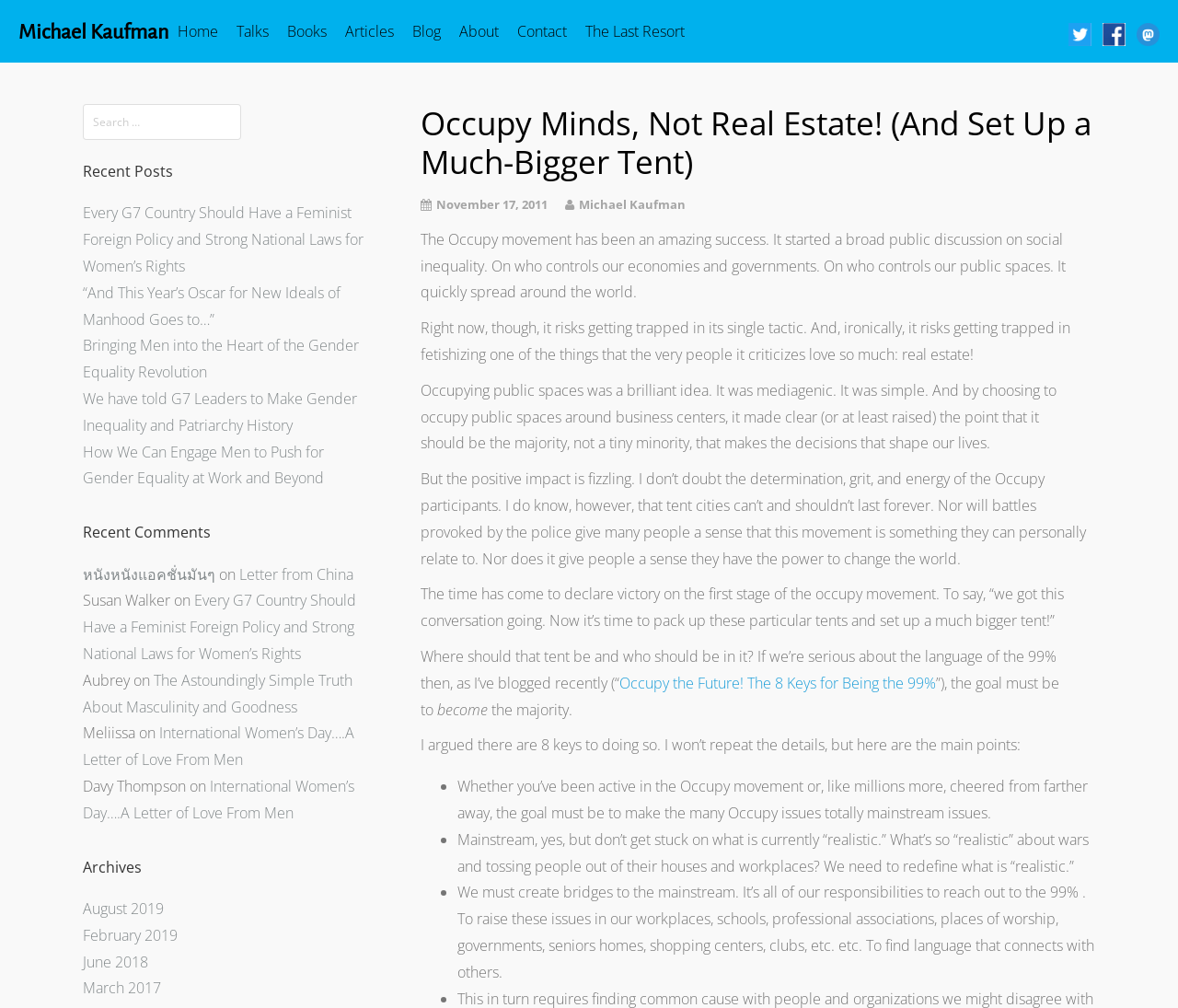What is the main topic of the article?
Respond with a short answer, either a single word or a phrase, based on the image.

Occupy movement